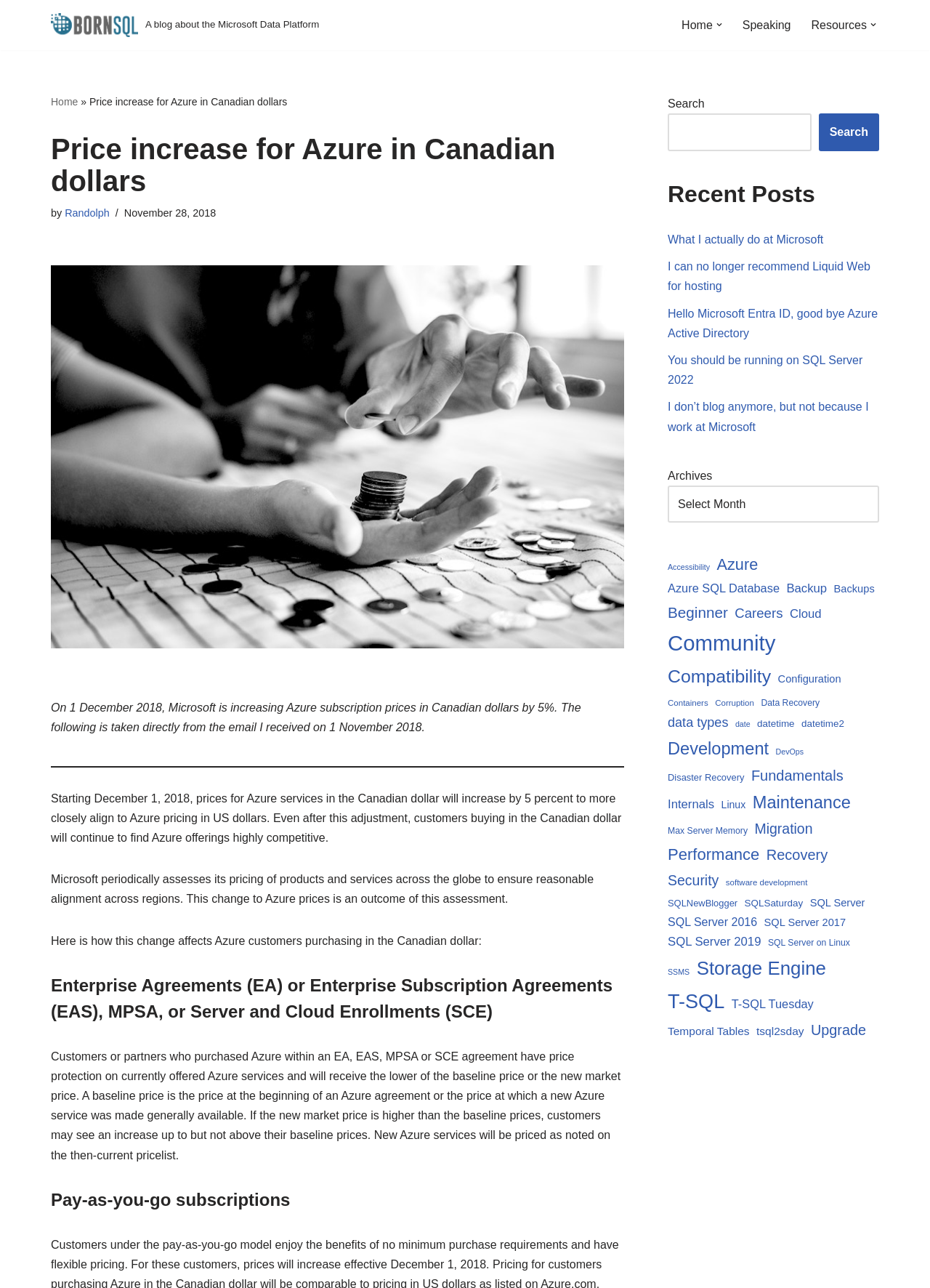Locate the bounding box coordinates of the region to be clicked to comply with the following instruction: "Click the 'What I actually do at Microsoft' link". The coordinates must be four float numbers between 0 and 1, in the form [left, top, right, bottom].

[0.718, 0.181, 0.885, 0.191]